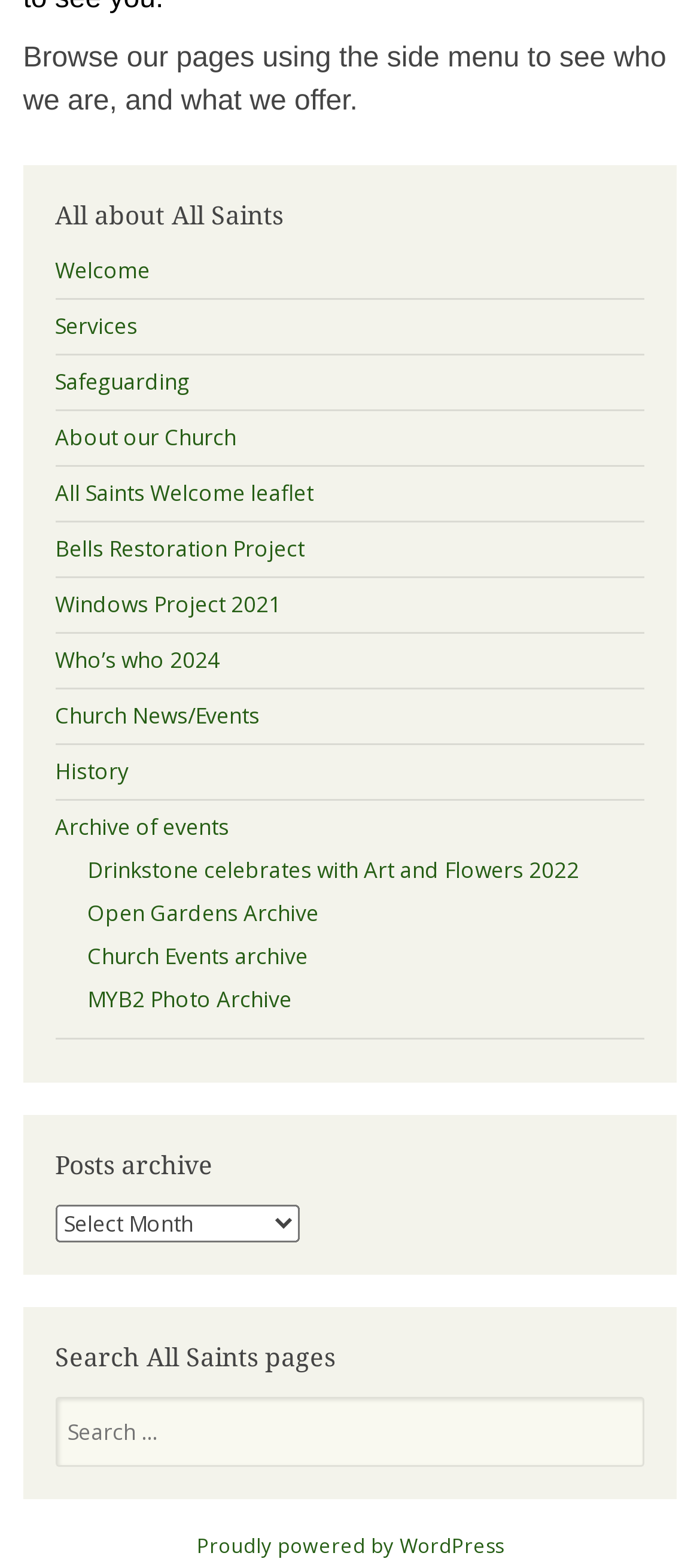Find the bounding box coordinates of the element to click in order to complete the given instruction: "Read about the history of the church."

[0.079, 0.482, 0.184, 0.502]